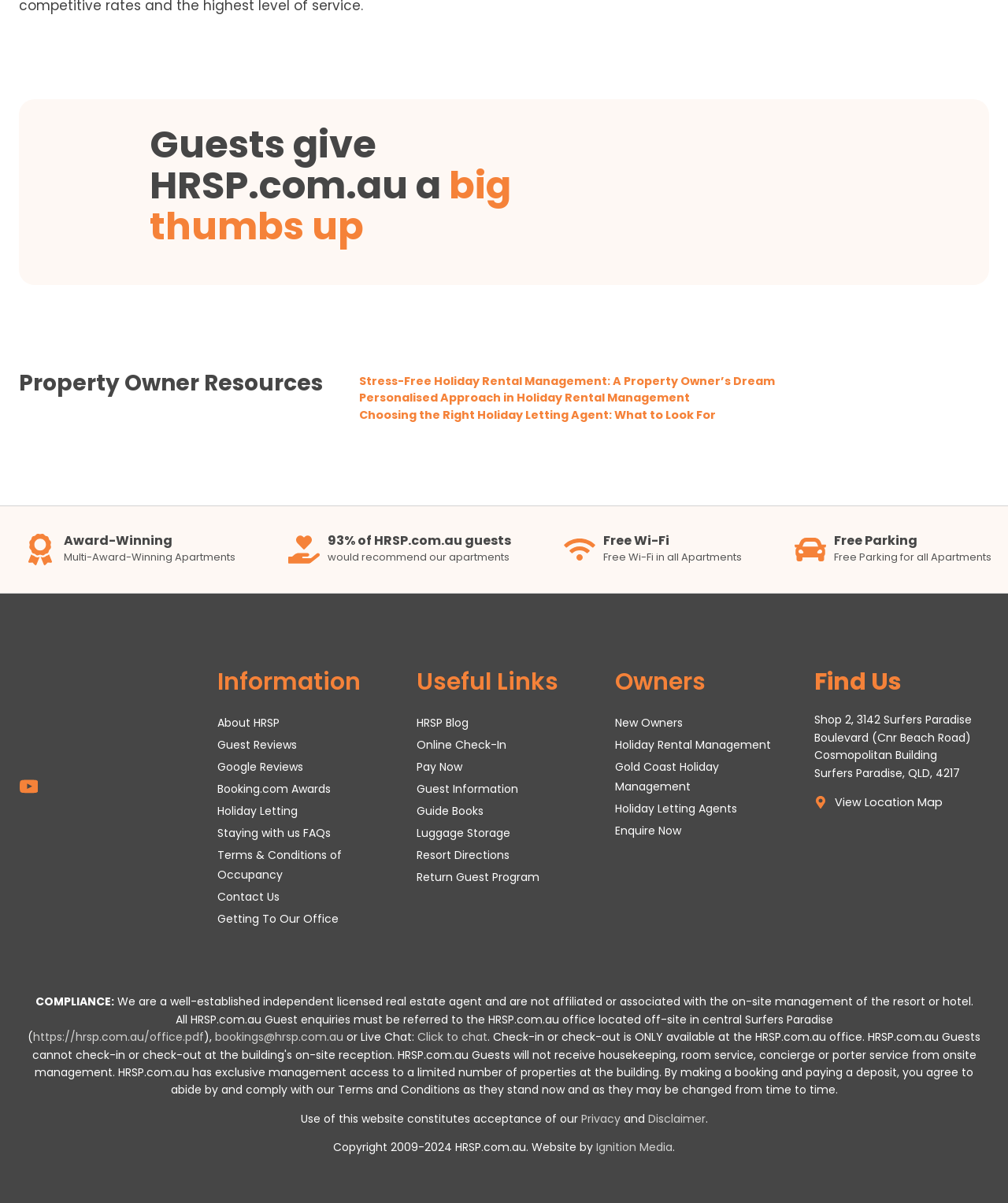What is the social media platform linked on the webpage?
Based on the visual, give a brief answer using one word or a short phrase.

YouTube